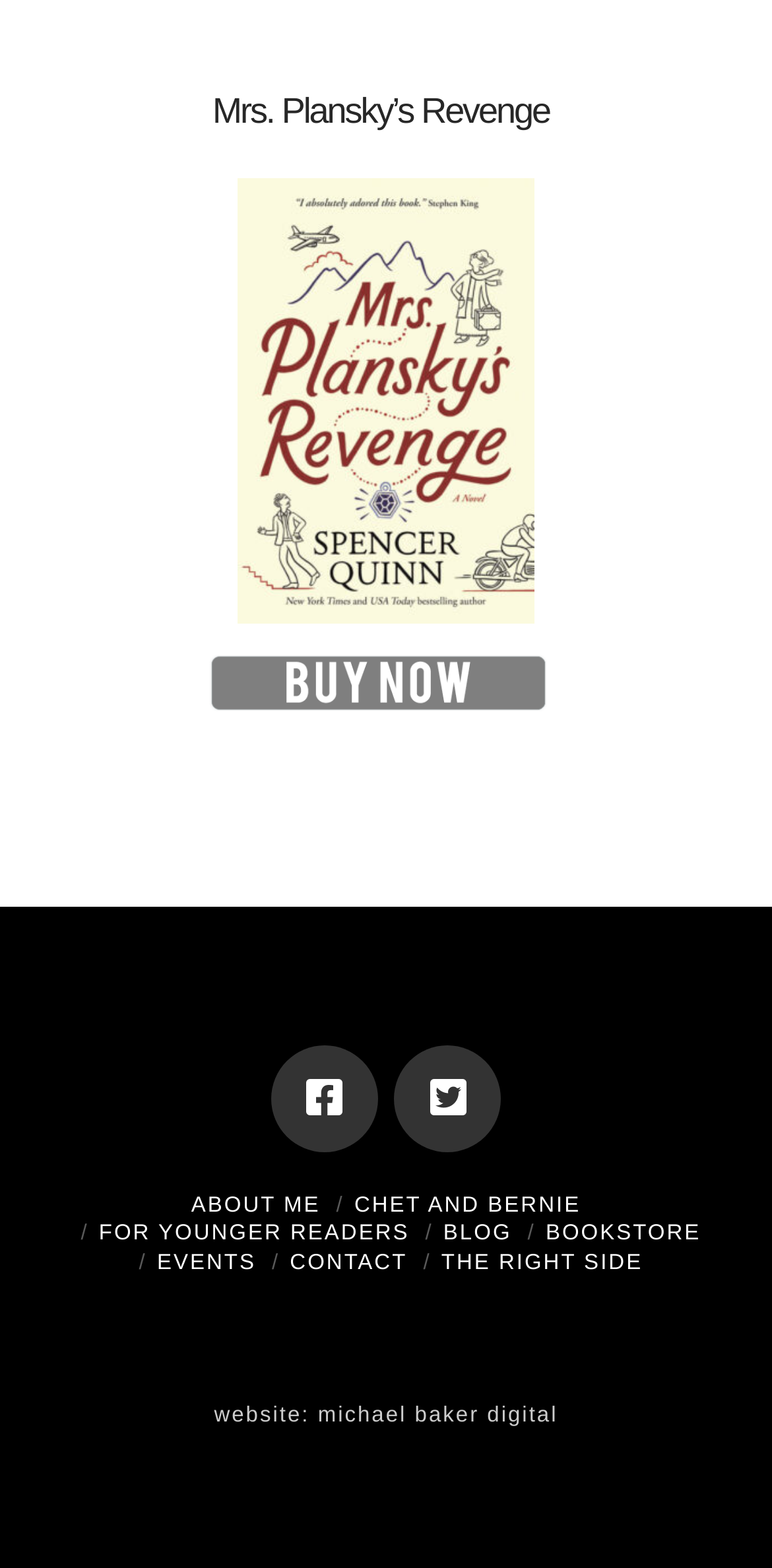How many social media links are there?
Utilize the information in the image to give a detailed answer to the question.

There are two social media links, one for Facebook and one for Twitter, located at the bottom of the page.